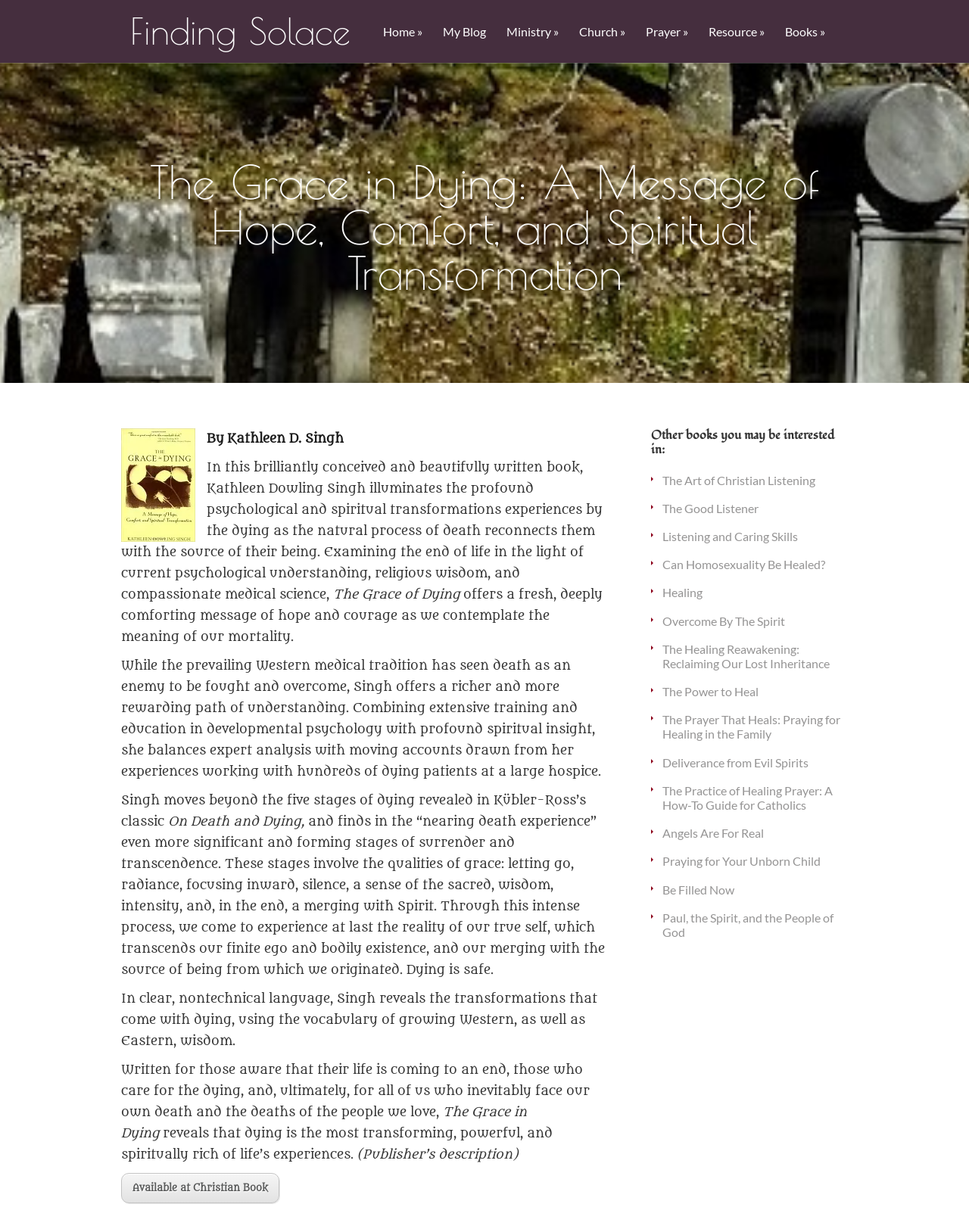What is the topic of the book?
We need a detailed and exhaustive answer to the question. Please elaborate.

I found the topic of the book by reading the StaticText elements that describe the book. The text mentions 'profound psychological and spiritual transformations experiences by the dying' and 'the natural process of death reconnects them with the source of their being'. These phrases suggest that the topic of the book is dying and spiritual transformation.